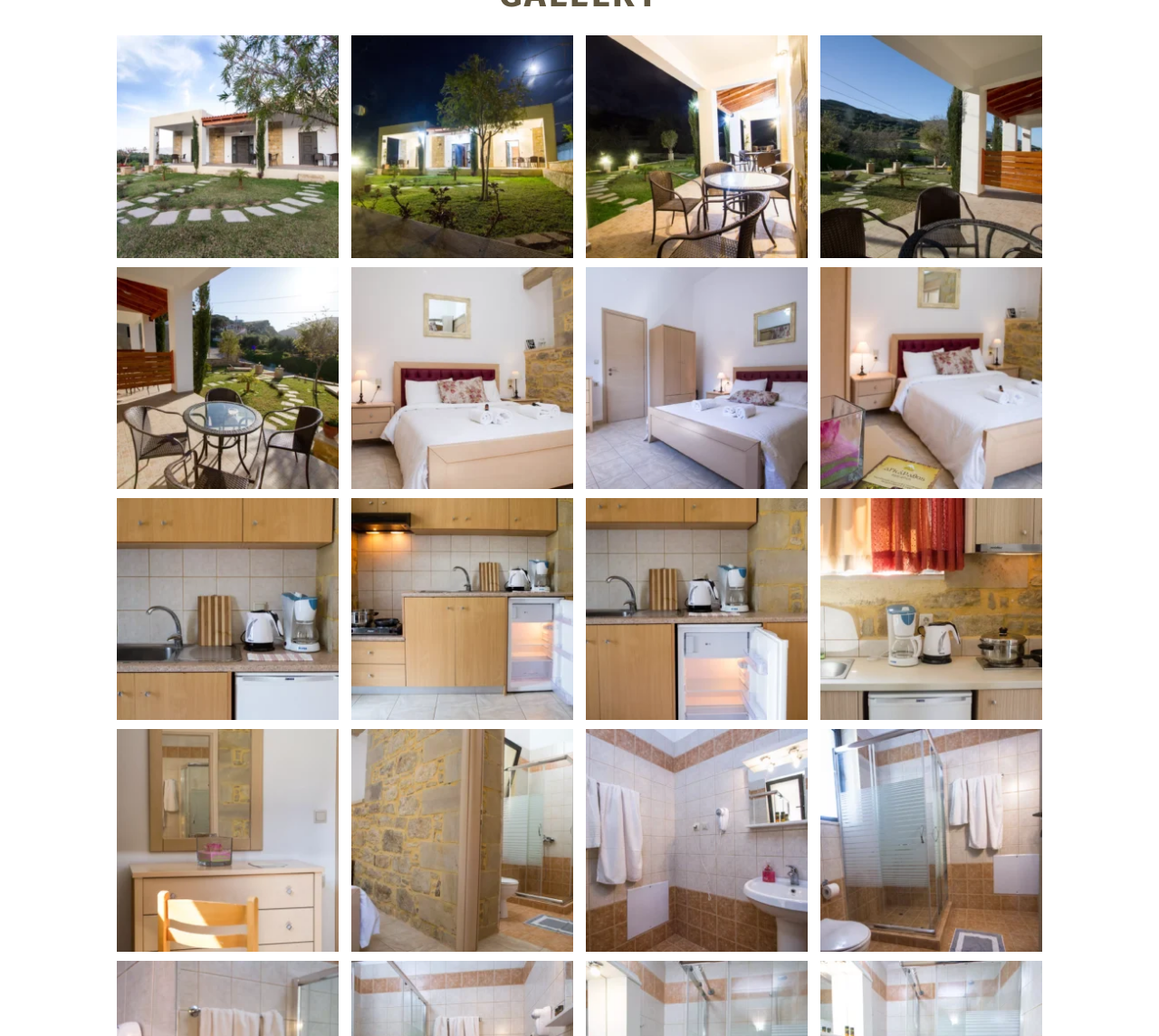Determine the bounding box coordinates of the clickable region to follow the instruction: "browse image gallery".

[0.299, 0.357, 0.498, 0.371]